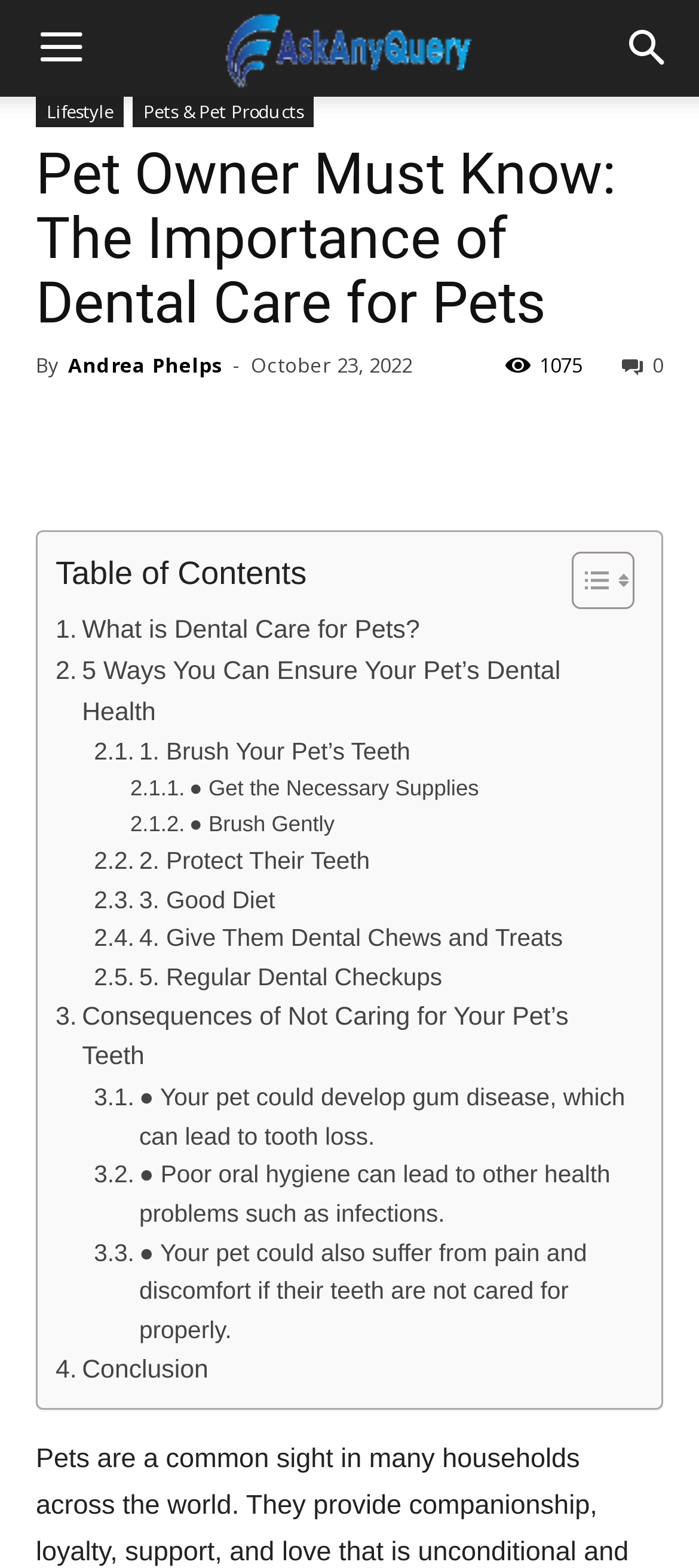Please find the bounding box coordinates of the section that needs to be clicked to achieve this instruction: "Click the 'Toggle Table of Content' button".

[0.779, 0.351, 0.895, 0.39]